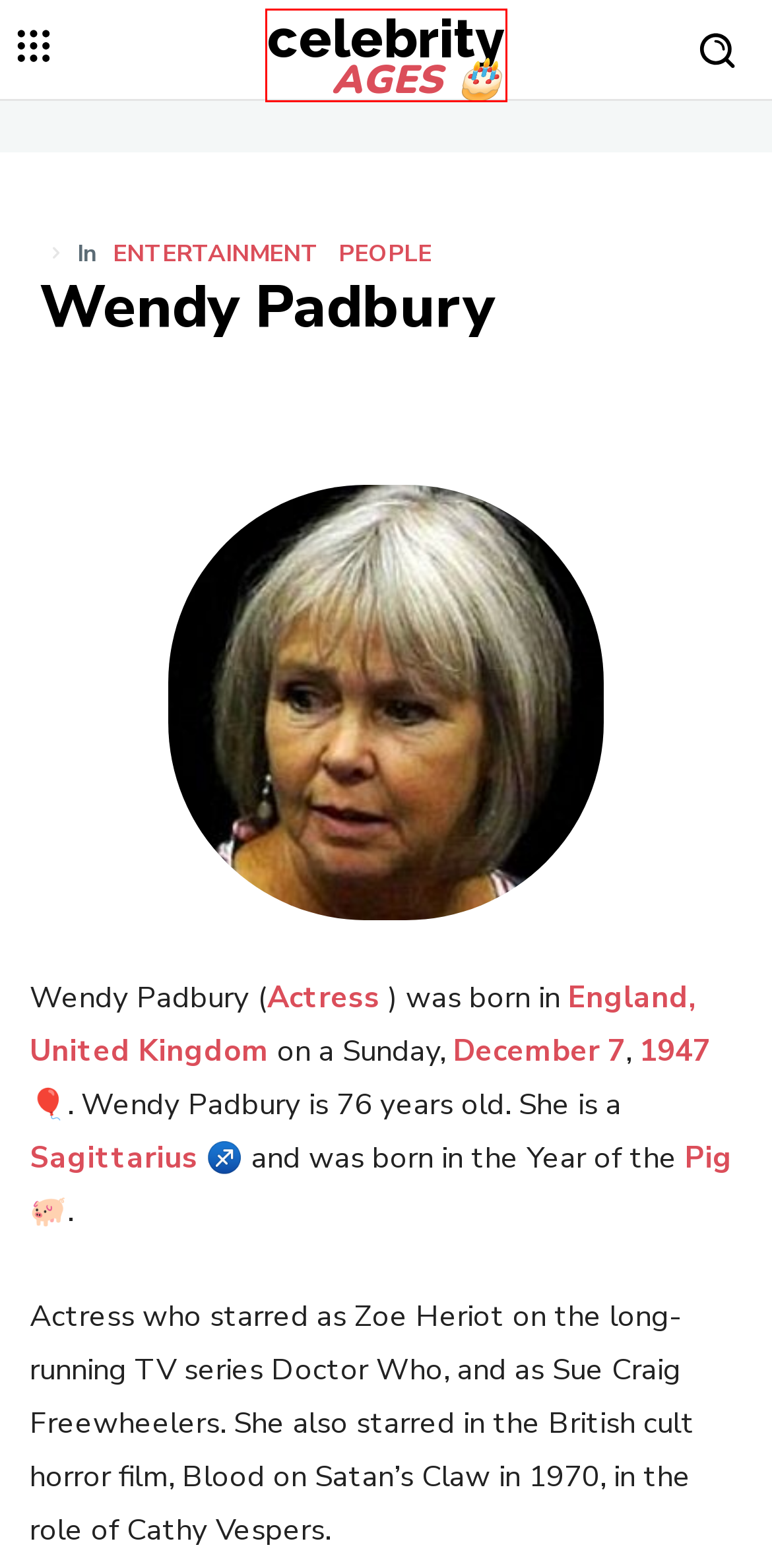You are given a screenshot of a webpage with a red rectangle bounding box around an element. Choose the best webpage description that matches the page after clicking the element in the bounding box. Here are the candidates:
A. Just Riadh (Instagram Star) - Life, Age, Zodiac | Celebrity Ages
B. Today's Famous Birthdays, Celebrity Ages & Birth Dates ⋆ Celebrity Ages
C. Gracie Markus (TikTok Star) - Life, Age, Zodiac | Celebrity Ages
D. Entertainment Archives | Celebrity Ages
E. Actresss Archives | Celebrity Ages
F. Eduardo Corassa (YouTuber) - Life, Age, Zodiac | Celebrity Ages
G. Sagittarius Archives | Celebrity Ages
H. People Archives | Celebrity Ages

B